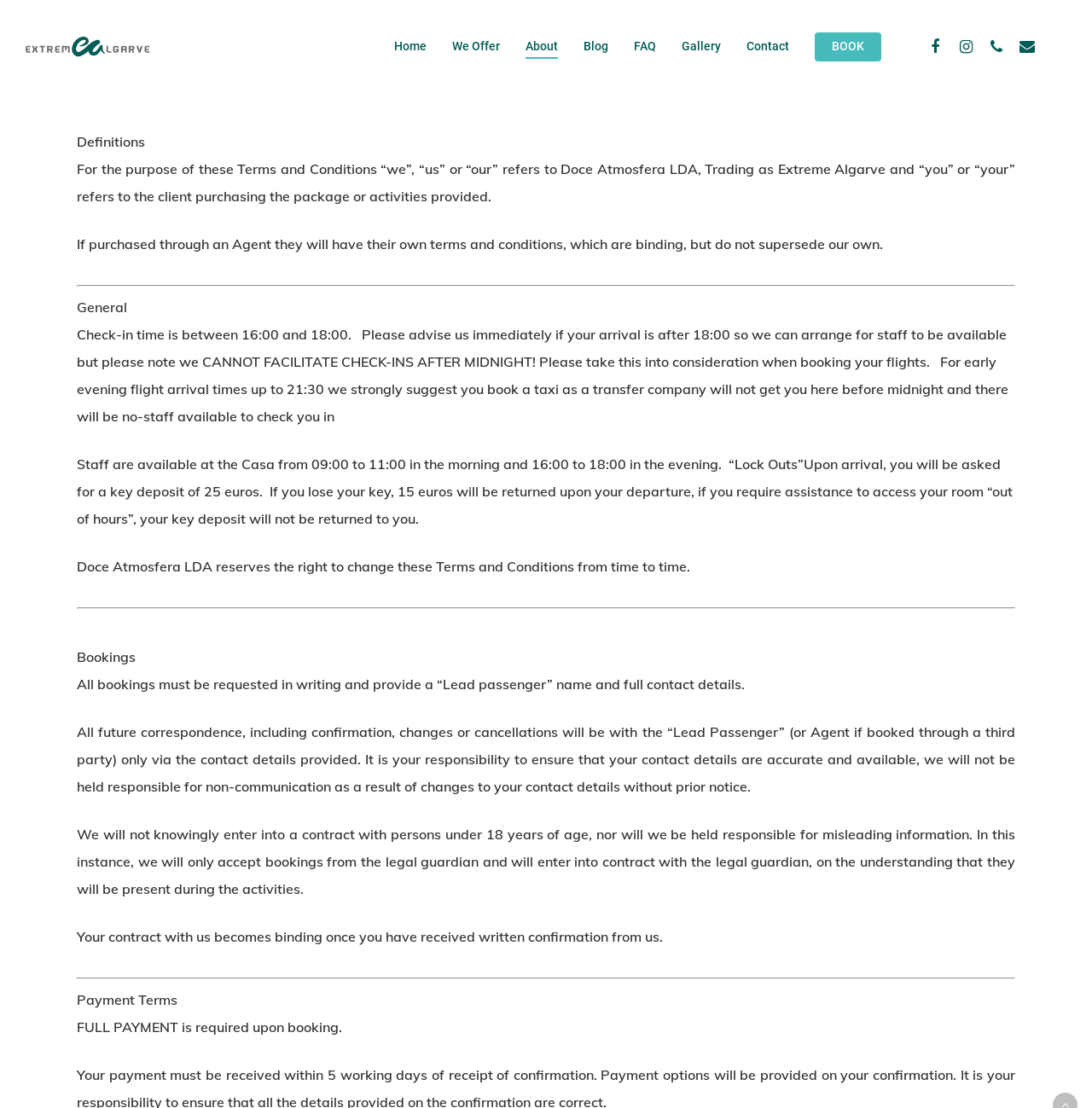Locate the UI element described by name="s" placeholder="Search" and provide its bounding box coordinates. Use the format (top-left x, top-left y, bottom-right x, bottom-right y) with all values as floating point numbers between 0 and 1.

[0.135, 0.115, 0.865, 0.181]